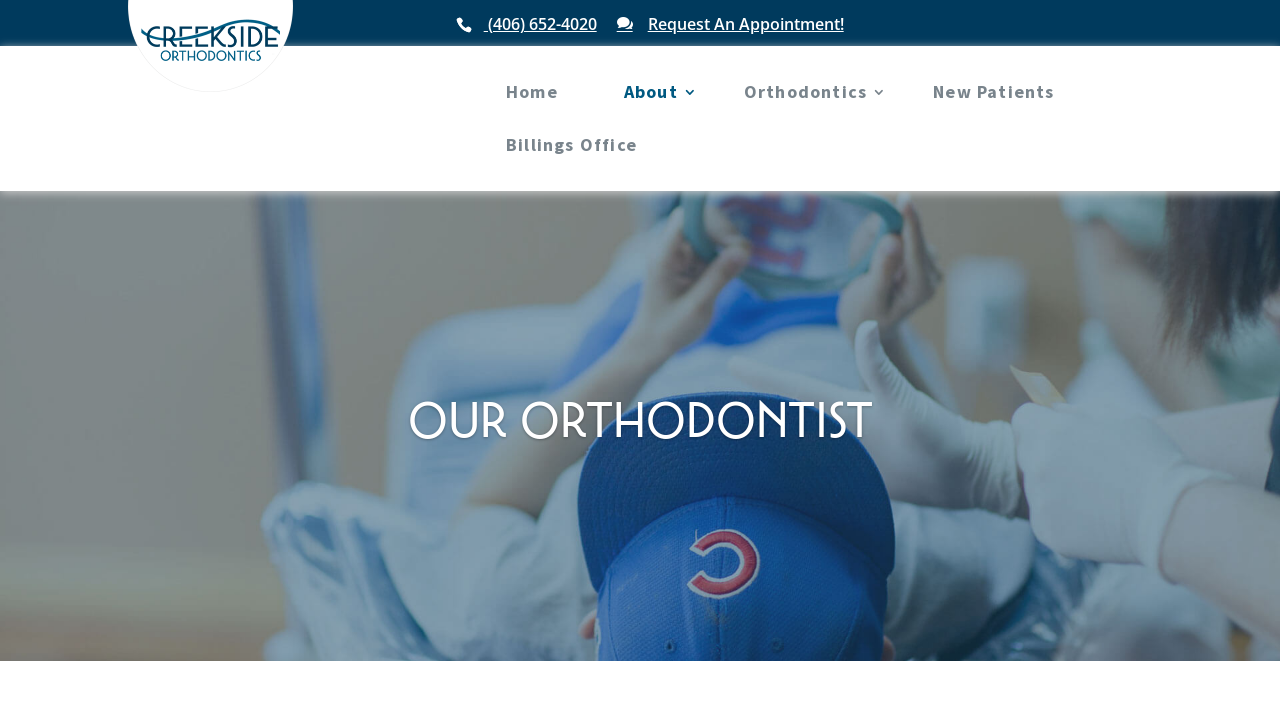Analyze the image and deliver a detailed answer to the question: What is the phone number to contact the orthodontist?

I found the phone number by looking at the link element with the text '(406) 652-4020' which is located at the top of the webpage.